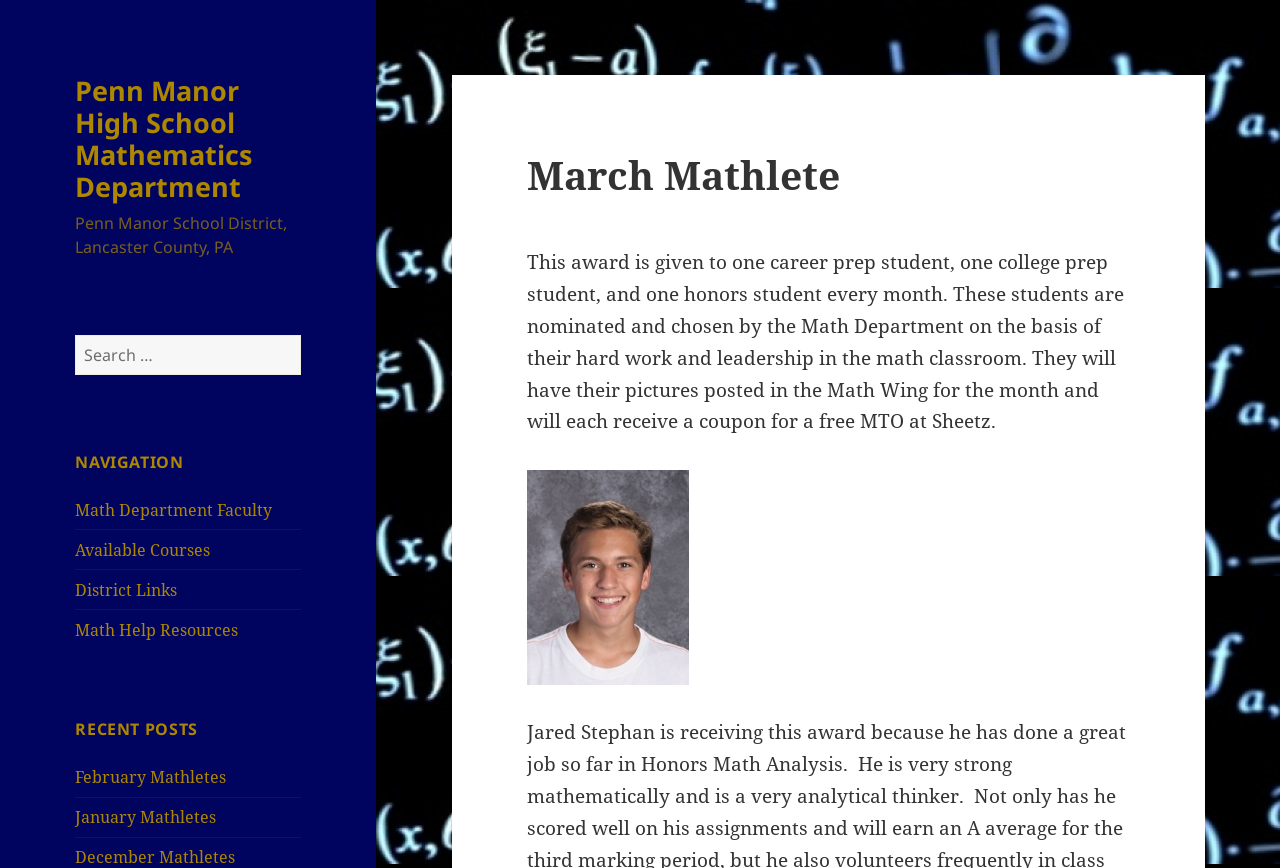What is the name of the school district?
Look at the image and respond with a single word or a short phrase.

Penn Manor School District